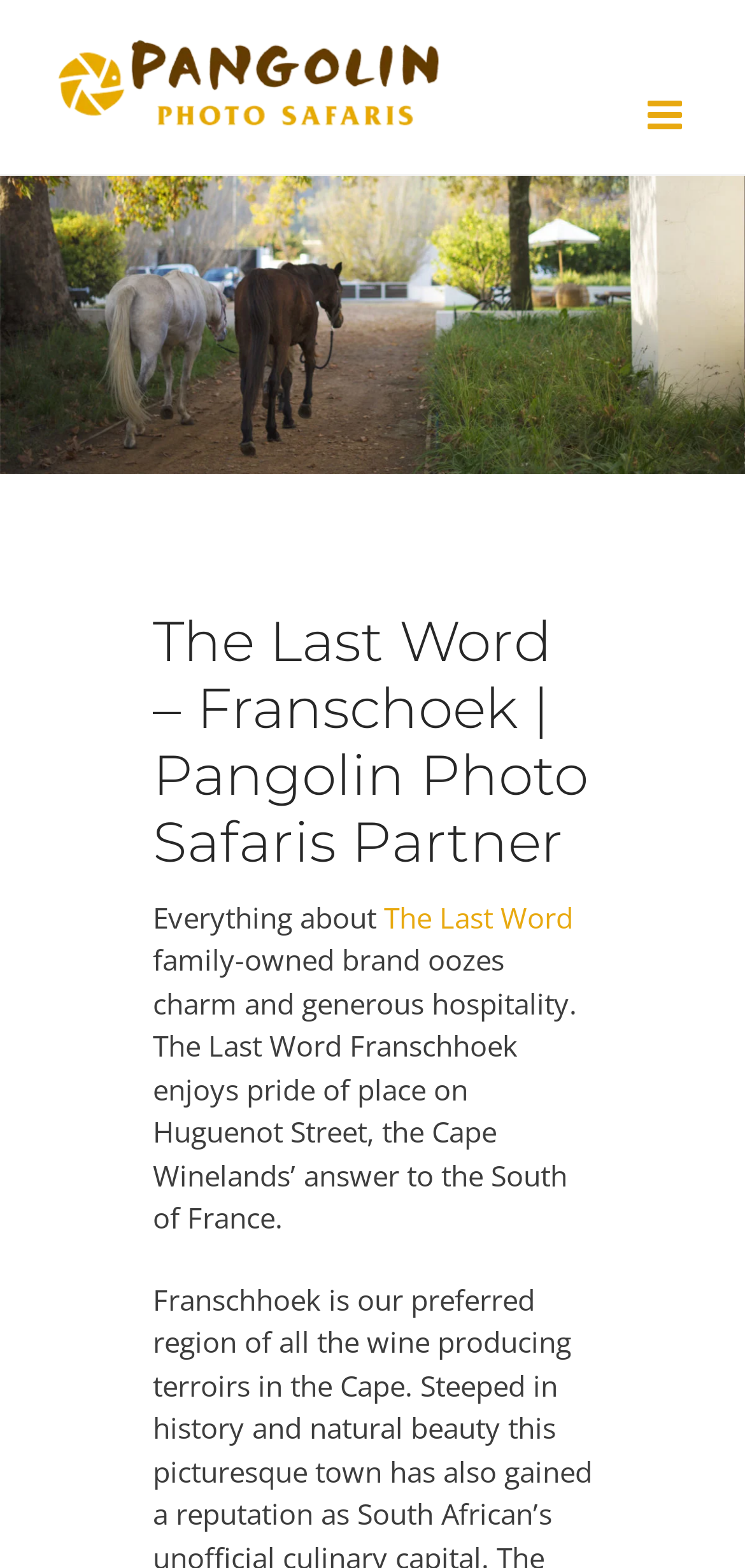What is the theme of the property?
Please provide a comprehensive answer to the question based on the webpage screenshot.

I found the theme of the property by looking at the StaticText element with the text 'family-owned brand oozes charm and generous hospitality.'. This suggests that the property is a family-owned brand.